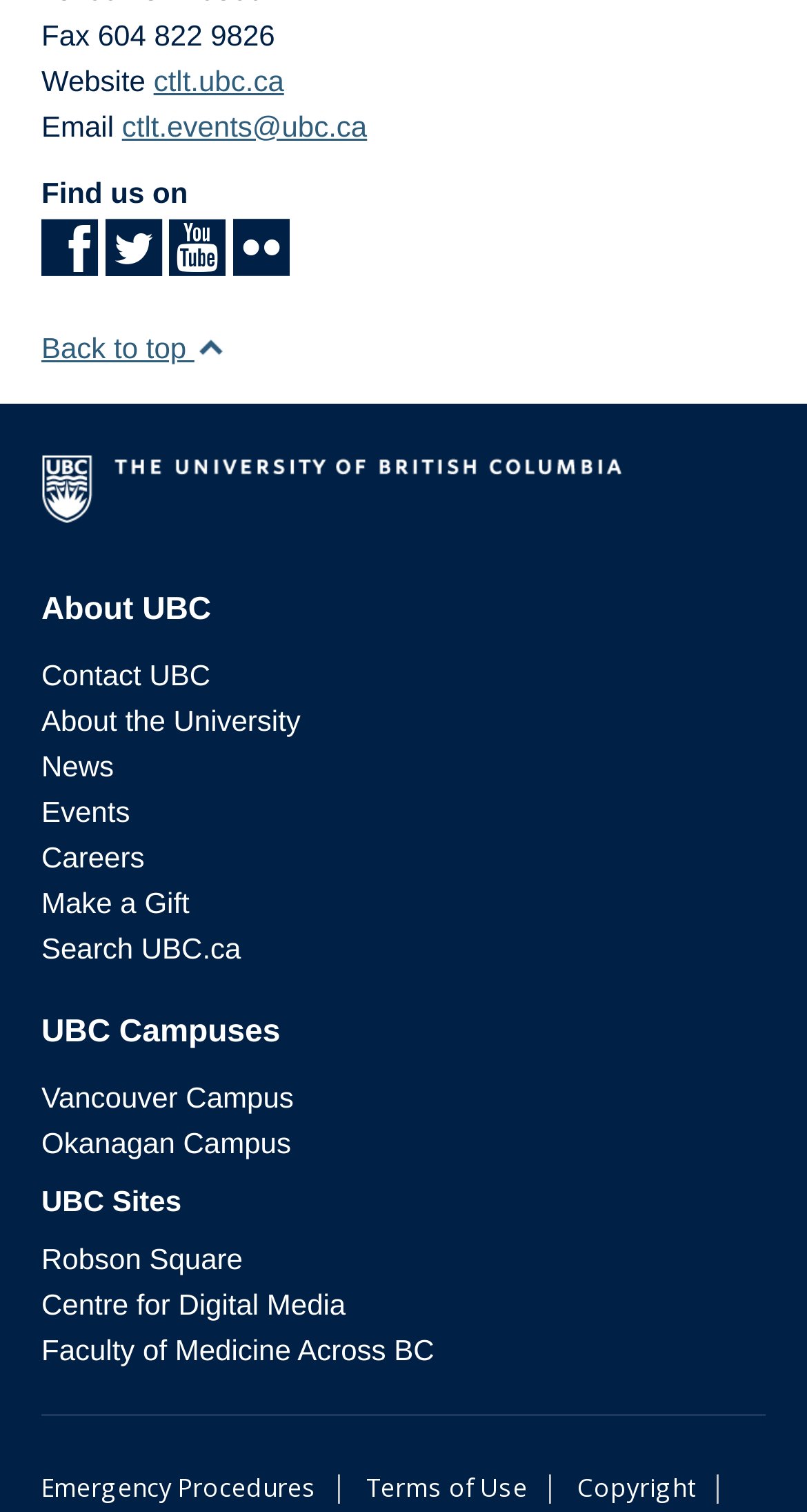Determine the bounding box coordinates for the clickable element to execute this instruction: "Find UBC on Facebook". Provide the coordinates as four float numbers between 0 and 1, i.e., [left, top, right, bottom].

[0.051, 0.161, 0.121, 0.183]